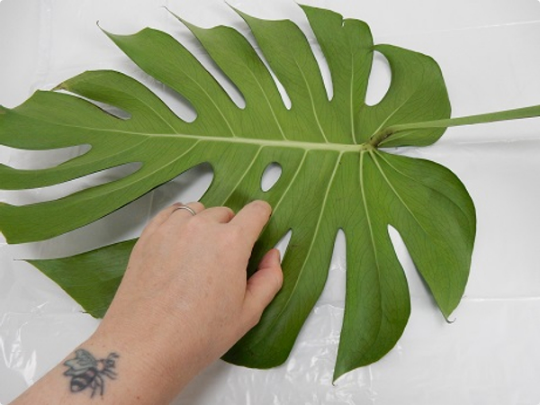What is the shape of the leaf being folded into?
Using the visual information, answer the question in a single word or phrase.

cocoon